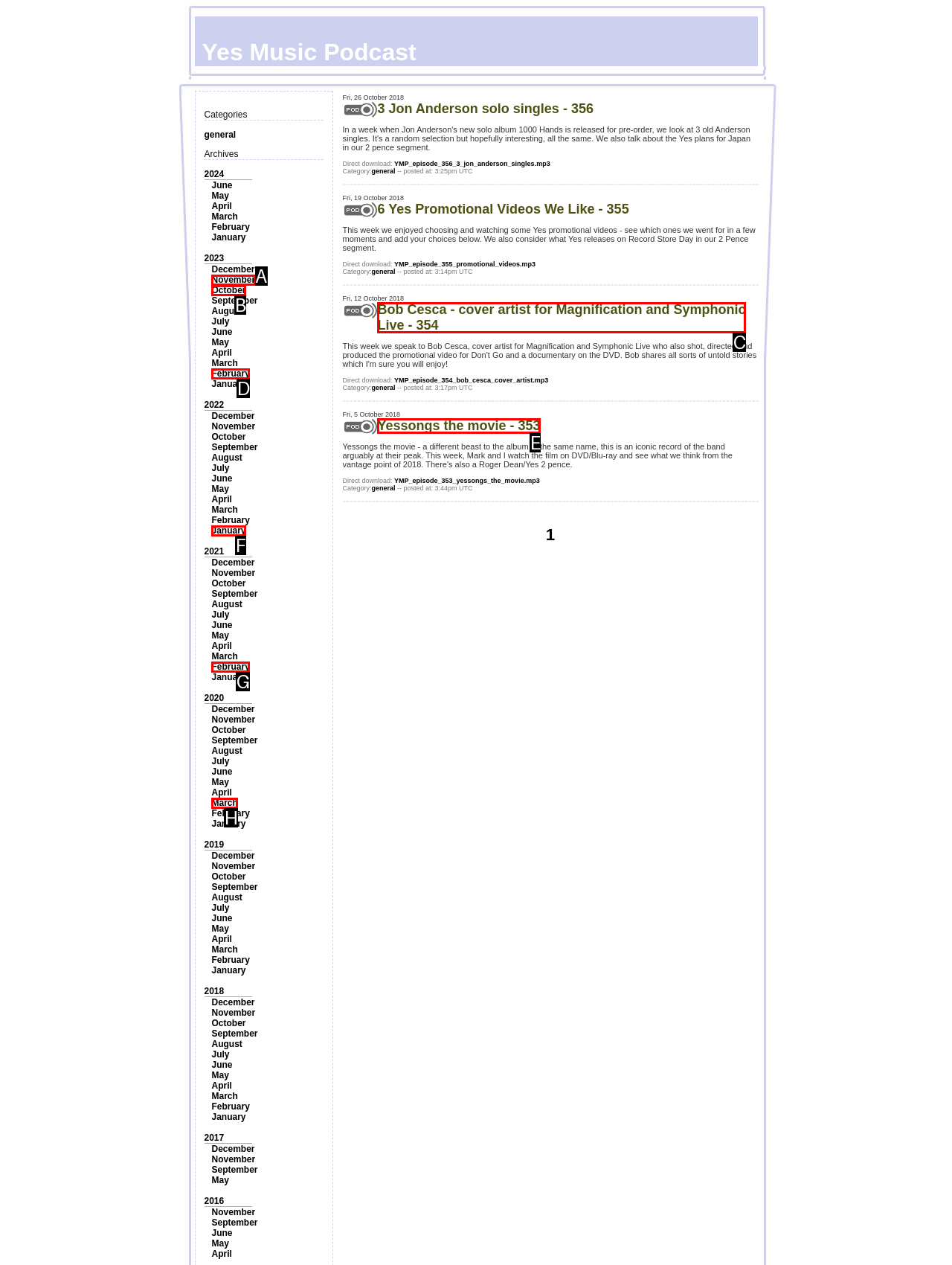Choose the option that best matches the element: Facebook
Respond with the letter of the correct option.

None